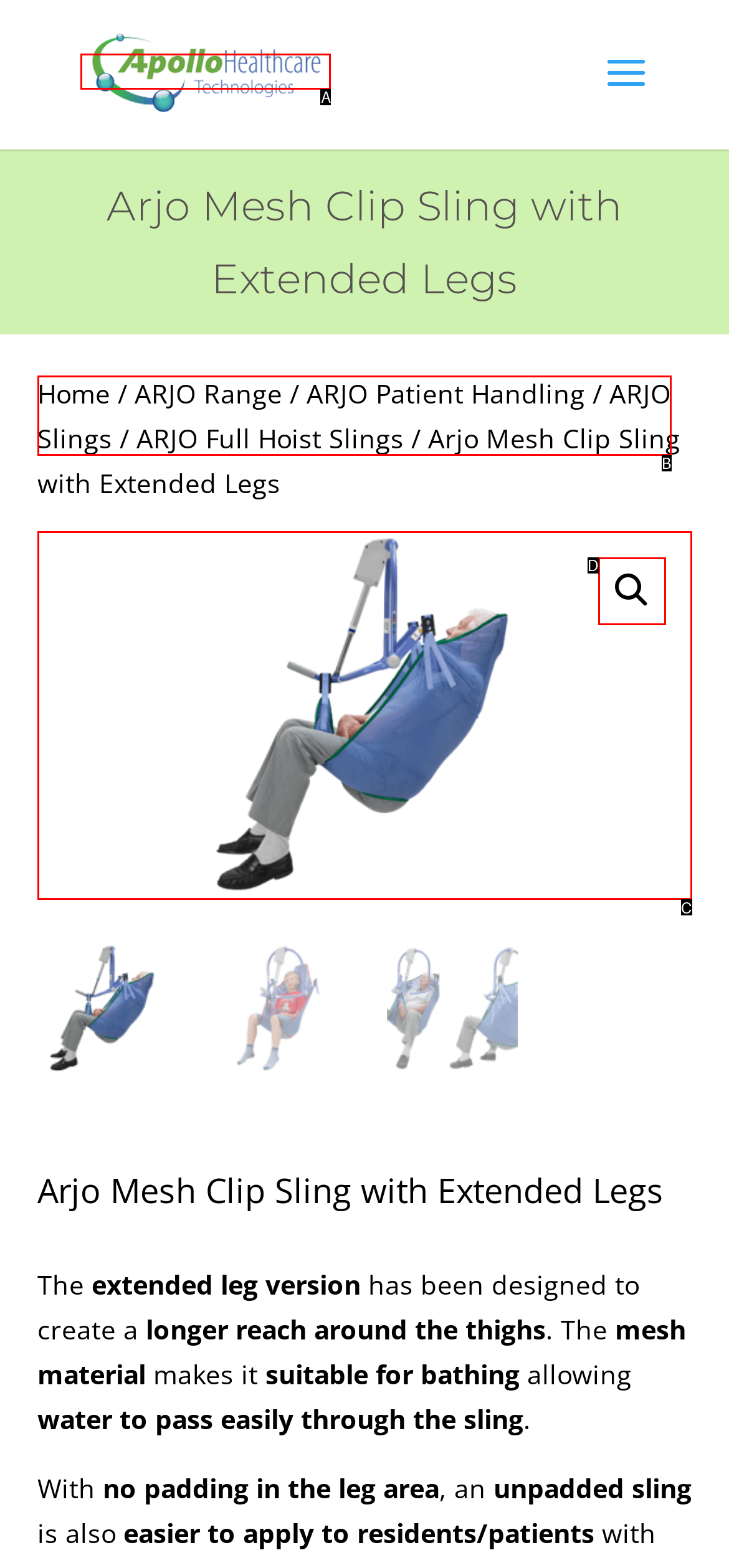Identify the letter of the UI element that corresponds to: ARJO Slings
Respond with the letter of the option directly.

B